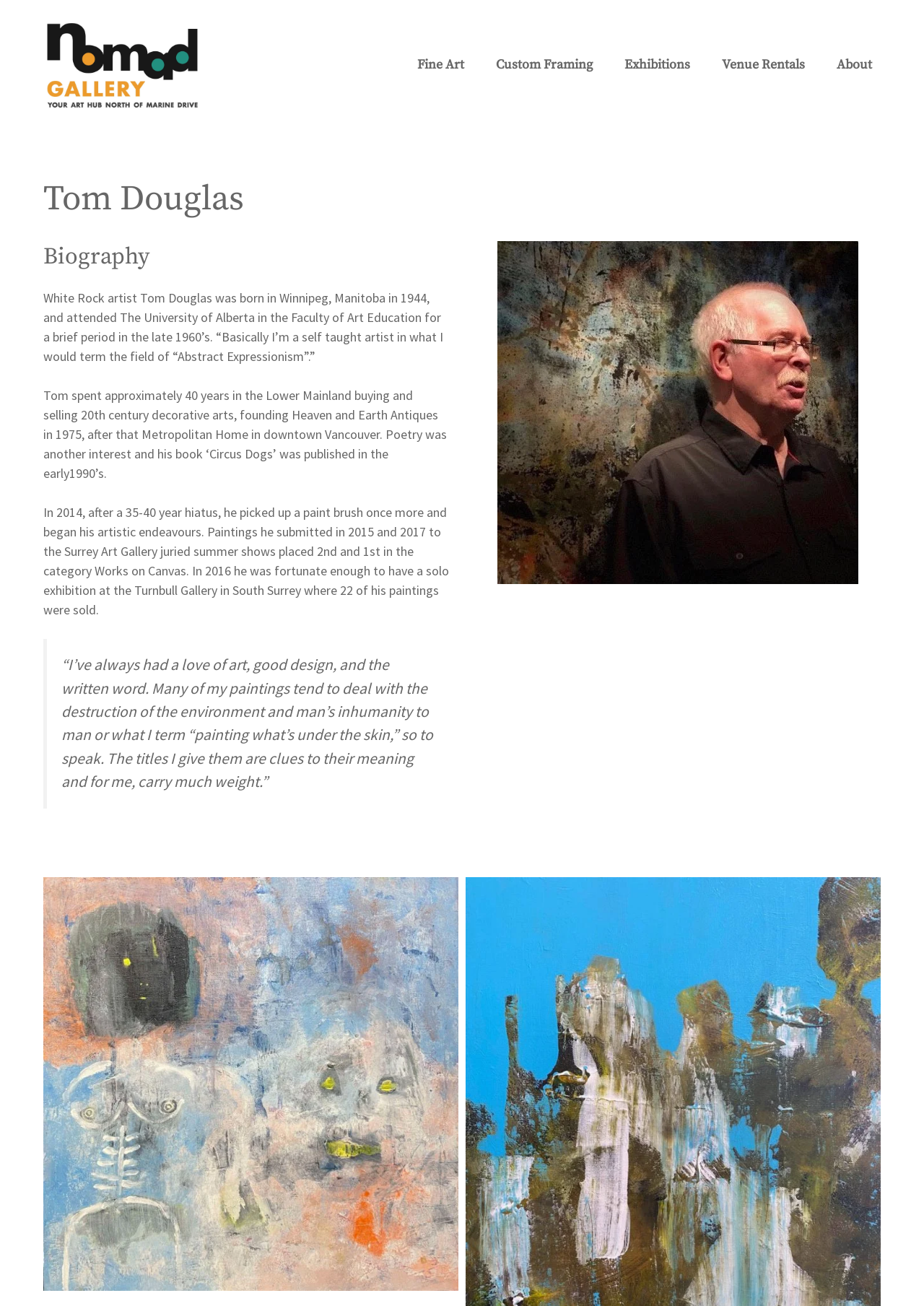How many solo exhibitions has Tom Douglas had?
From the image, respond using a single word or phrase.

One